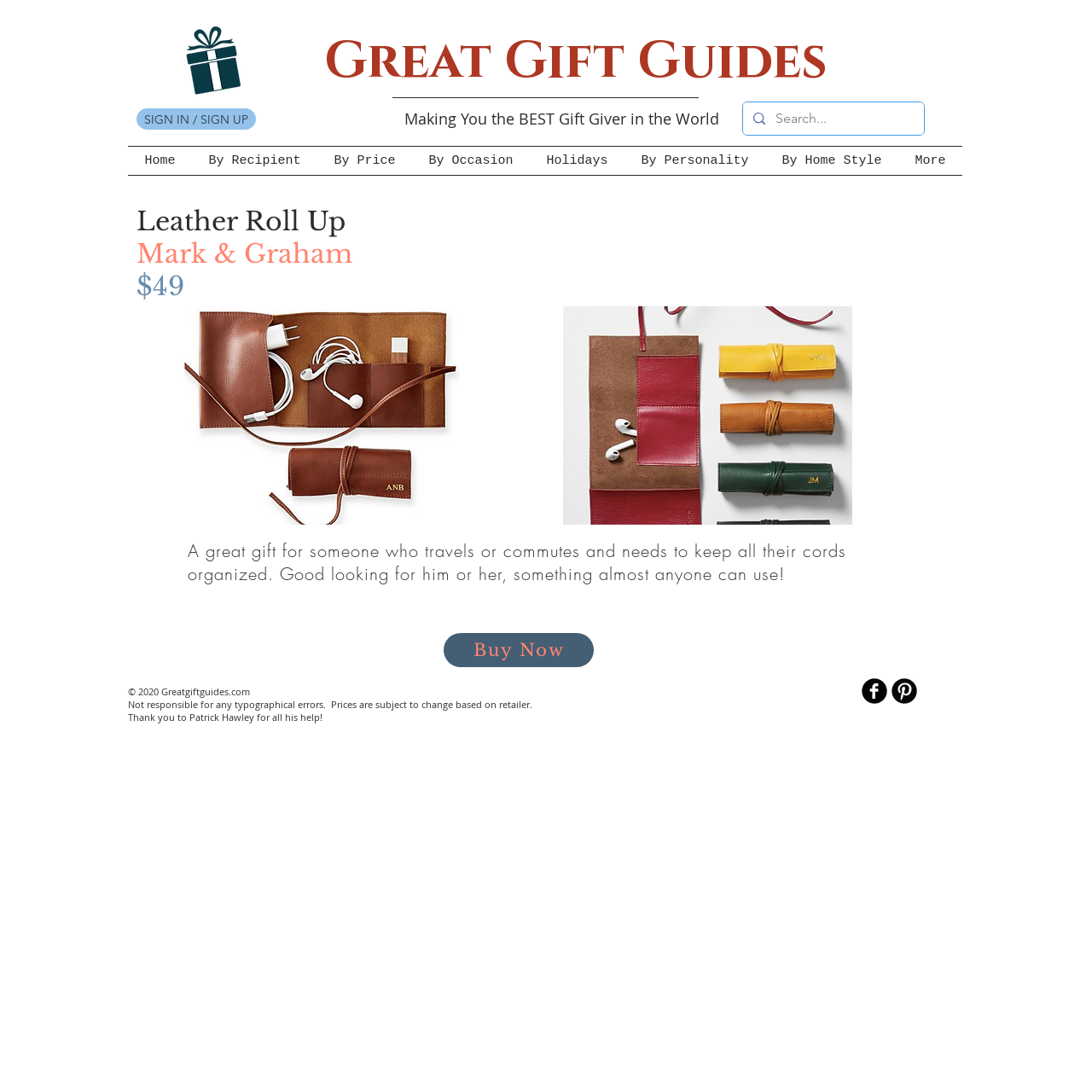Locate the bounding box of the UI element described by: "aria-label="Facebook page"" in the given webpage screenshot.

[0.789, 0.621, 0.812, 0.645]